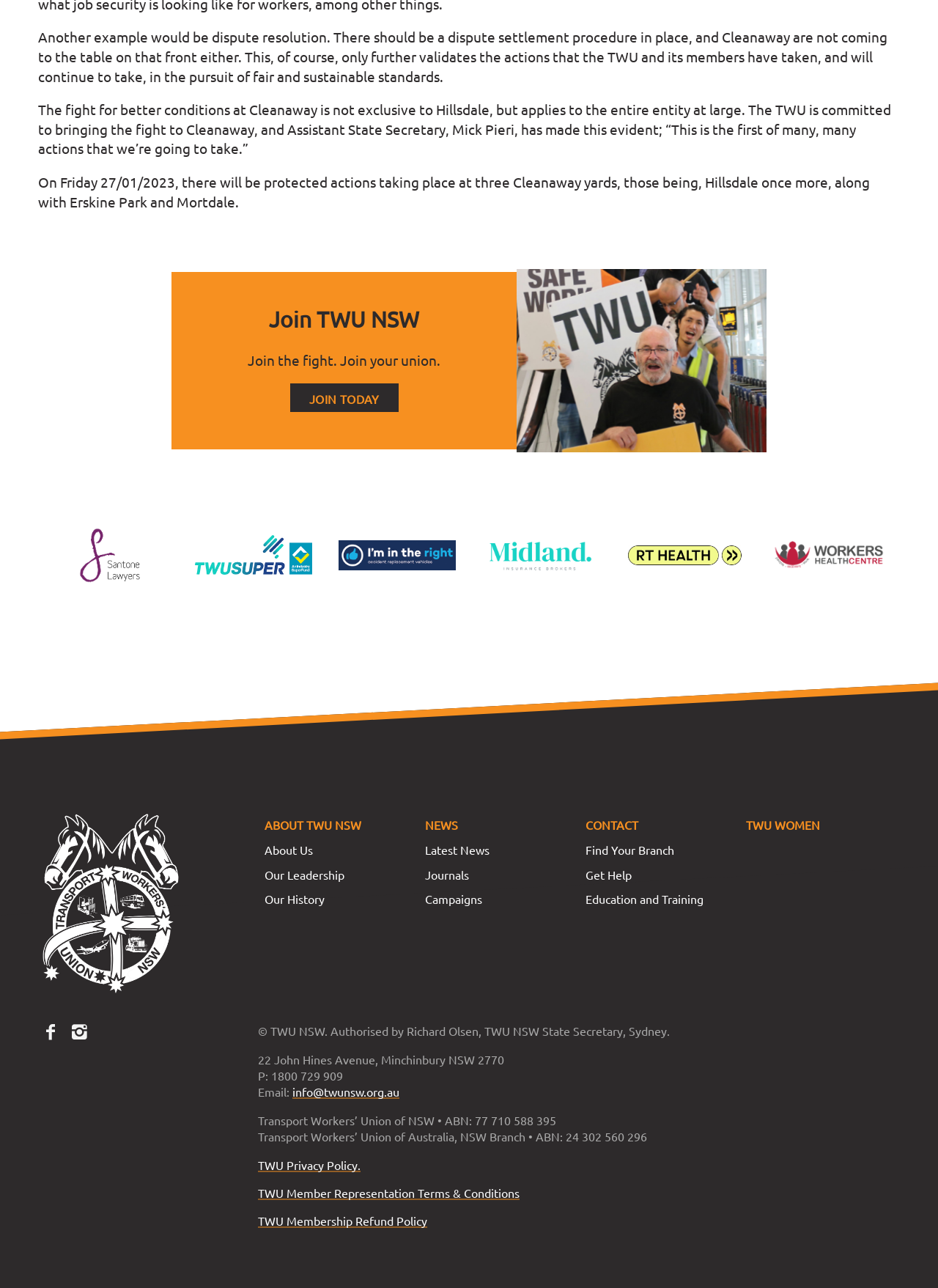Find the bounding box coordinates of the clickable region needed to perform the following instruction: "Check 'TWU Privacy Policy'". The coordinates should be provided as four float numbers between 0 and 1, i.e., [left, top, right, bottom].

[0.275, 0.898, 0.384, 0.91]